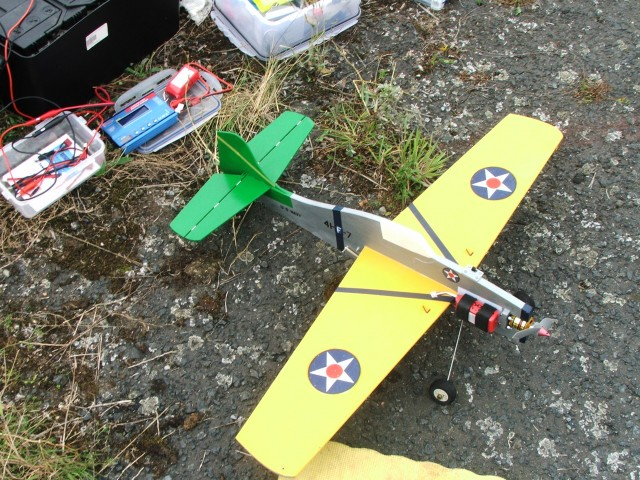What is on the wings of the model airplane?
Give a single word or phrase answer based on the content of the image.

Star insignia